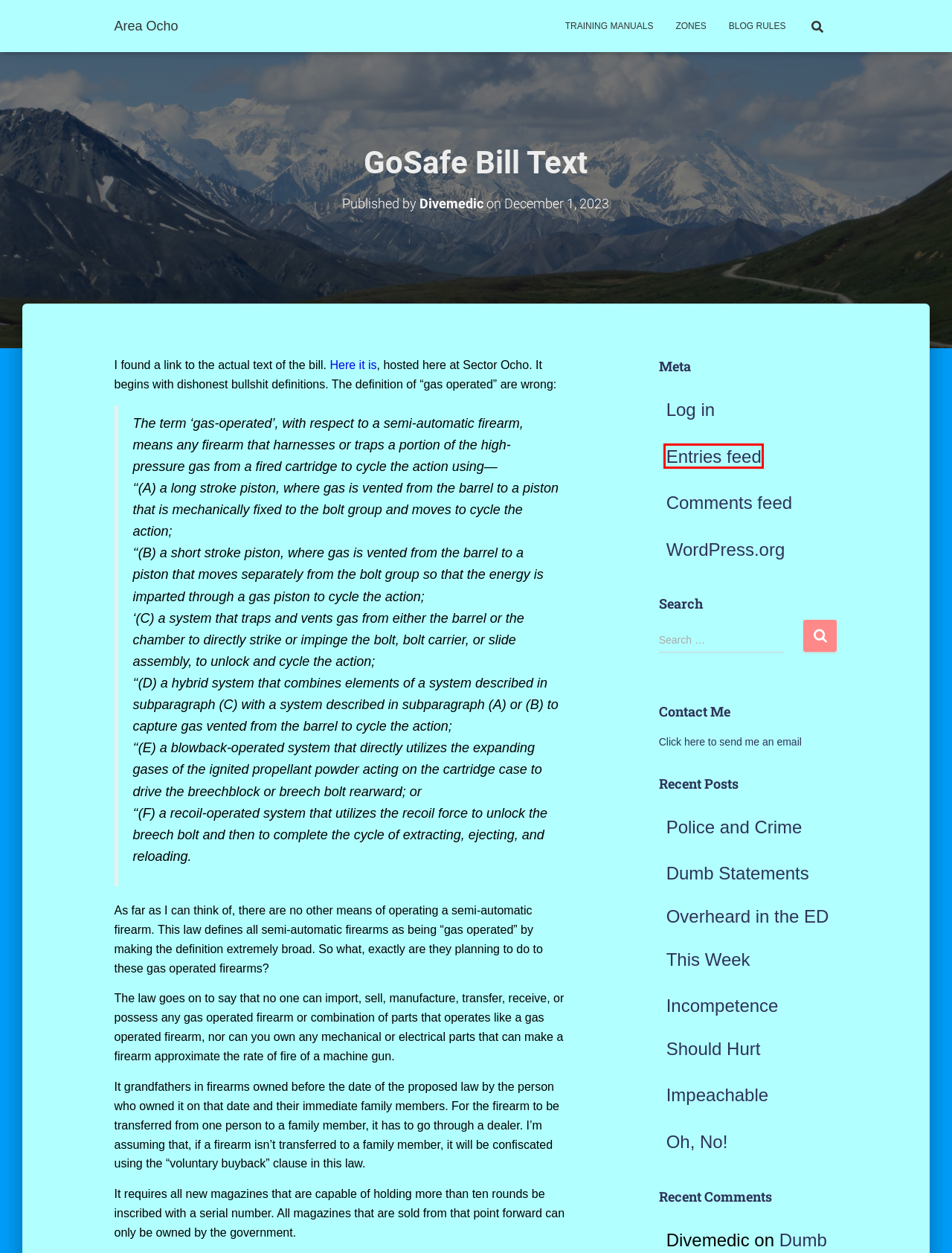You have a screenshot of a webpage with a red rectangle bounding box. Identify the best webpage description that corresponds to the new webpage after clicking the element within the red bounding box. Here are the candidates:
A. Comments for Area Ocho
B. Impeachable – Area Ocho
C. Log In ‹ Area Ocho — WordPress
D. Training Manuals – Area Ocho
E. Blog Tool, Publishing Platform, and CMS – WordPress.org
F. Area Ocho
G. Divemedic – Area Ocho
H. Blog Rules – Area Ocho

F